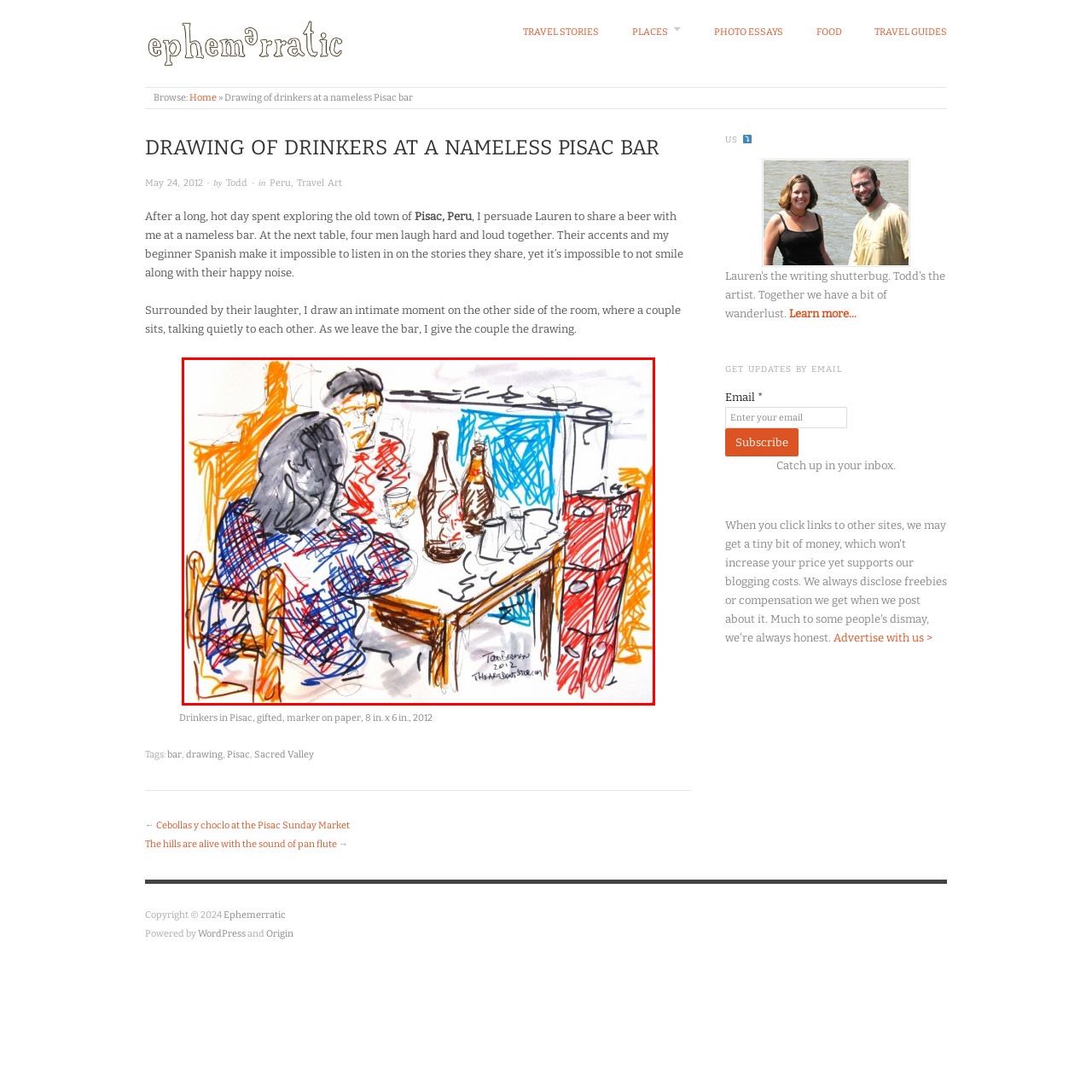Elaborate on the details of the image that is highlighted by the red boundary.

This vibrant drawing by Todd Berman captures an intimate moment shared between two drinkers at a nameless bar in Pisac, Peru. The artwork, created in 2012, features a dynamic interplay of color and form, depicting the back of a person seated at a table, while another figure is visible in the background. The bottles of beer and cups on the table suggest a relaxed, convivial atmosphere filled with laughter. The expressive use of markers and the intricate details of the setting convey the lively ambiance of the bar, drawing viewers into the shared experience of enjoyment and camaraderie. The piece measures 8 inches by 6 inches and serves as a visual testament to the lively spirit of social gatherings in the heart of Peru's Sacred Valley.